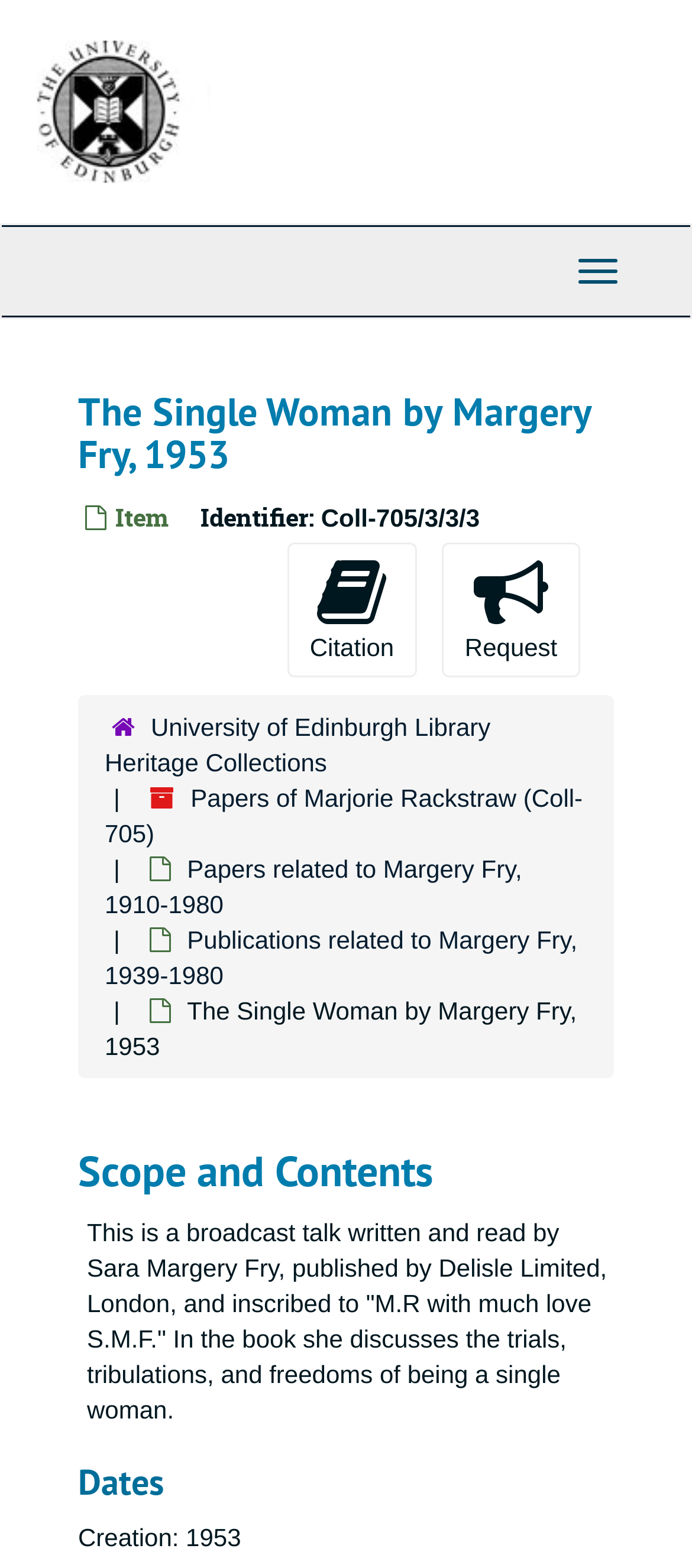What is the identifier of the item?
Examine the webpage screenshot and provide an in-depth answer to the question.

I found the identifier of the item by looking at the StaticText element with the text 'Identifier:' and the adjacent StaticText element with the text 'Coll-705/3/3/3'.